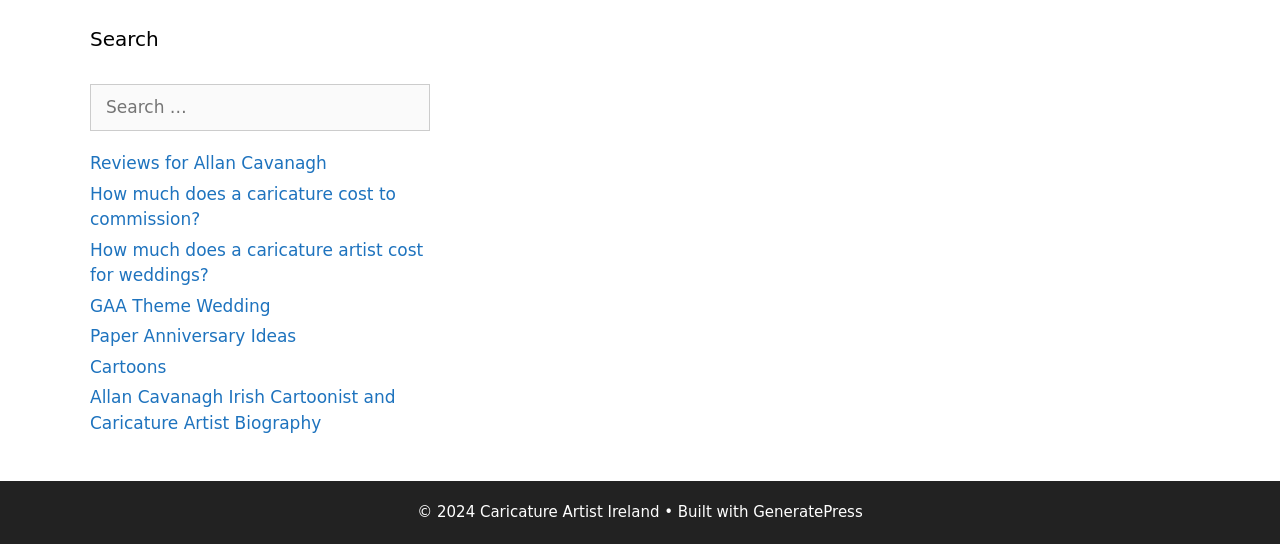Please respond in a single word or phrase: 
How many links are there in the second section?

6